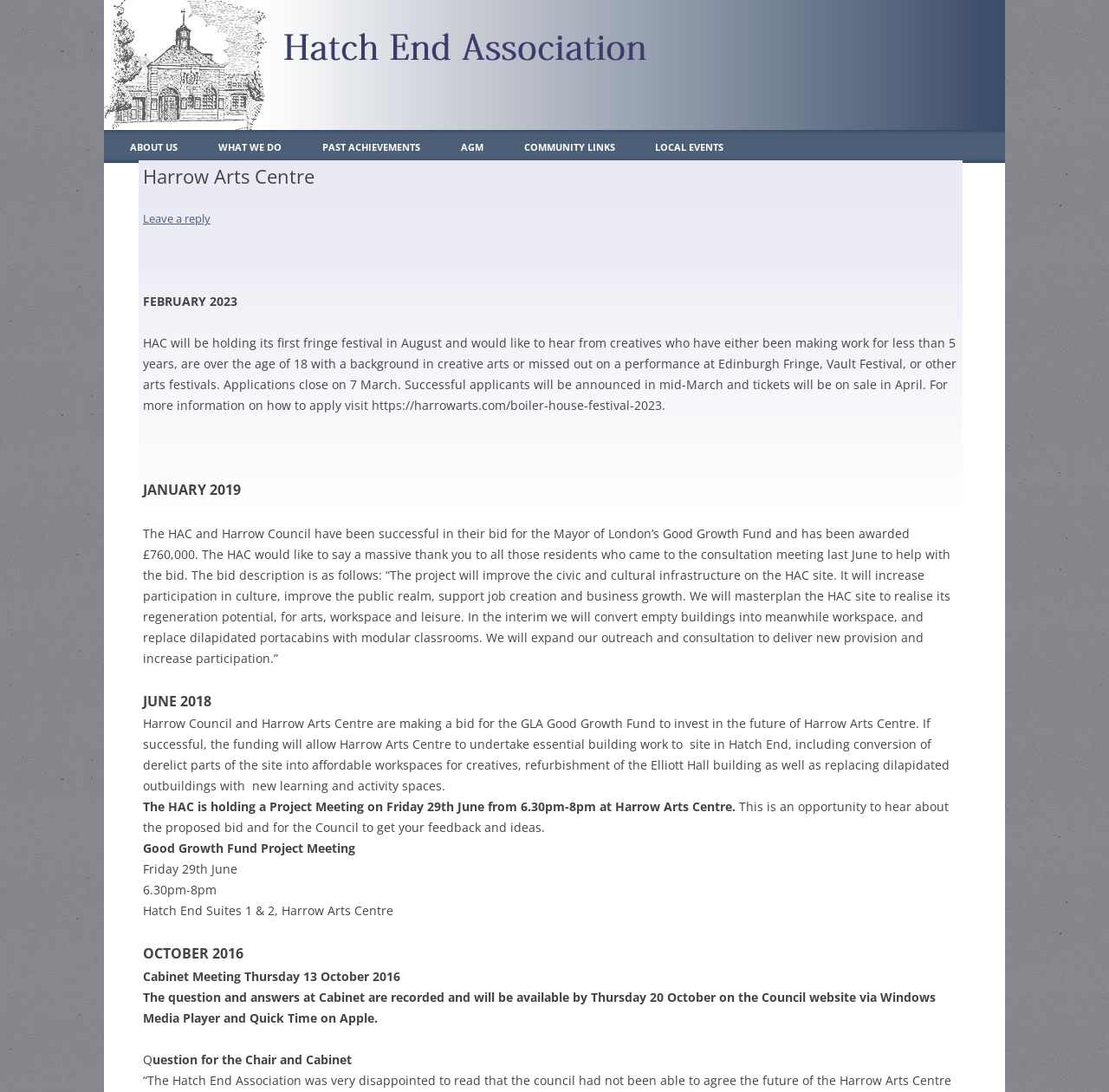Offer a meticulous description of the webpage's structure and content.

The webpage is about Harrow Arts Centre and Hatch End Association. At the top, there is a "Skip to content" link, followed by a navigation menu with links to "ABOUT US", "WHAT WE DO", "PAST ACHIEVEMENTS", "AGM", "COMMUNITY LINKS", and "LOCAL EVENTS". 

Below the navigation menu, there is a header section with the title "Harrow Arts Centre" and a "Leave a reply" link. The main content area is divided into several sections, each with a date heading, including "FEBRUARY 2023", "JANUARY 2019", "JUNE 2018", and so on. 

In the "FEBRUARY 2023" section, there is a paragraph of text about the Harrow Arts Centre's first fringe festival, with a link to apply. In the "JANUARY 2019" section, there is a paragraph about the centre's successful bid for the Mayor of London's Good Growth Fund. 

The "JUNE 2018" section has two paragraphs, one about the bid for the GLA Good Growth Fund and another about a project meeting. The "OCTOBER 2016" section has a few lines of text about a Cabinet Meeting and a question-and-answer session.